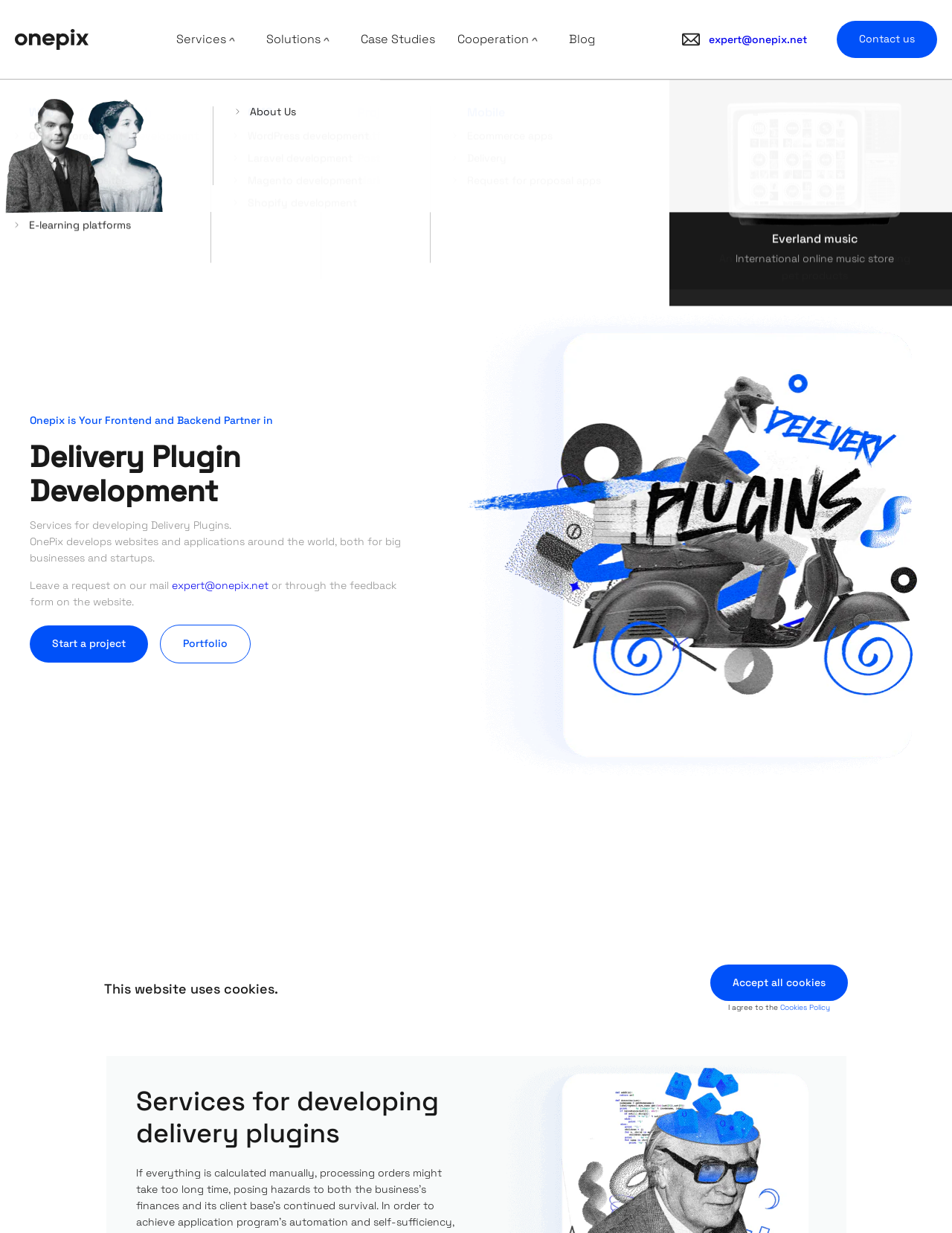Provide an in-depth caption for the webpage.

The webpage is about Onepix, a leading plugin development services company. At the top left corner, there is a logo of Onepix web studio. Below the logo, there are six navigation links: Services, Solutions, Case Studies, Cooperation, Blog, and Contact us. 

To the right of the navigation links, there is a contact email address, expert@onepix.net, accompanied by a small icon. Next to the email address, there is a "Contact us" link. 

Below the navigation section, there is a heading "Delivery Plugin Development" followed by a brief description of the company's services. The company develops websites and applications for businesses and startups worldwide. 

There are two calls-to-action: "Leave a request on our mail" with a link to the email address, and "or through the feedback form on the website." Below these, there are two buttons: "Start a project" and "Portfolio". 

On the right side of the page, there is a large image related to delivery plugin development. At the bottom of the page, there is a section about cookies, with a heading "Services for developing delivery plugins" and a button "Accept all cookies". There is also a link to the Cookies Policy.